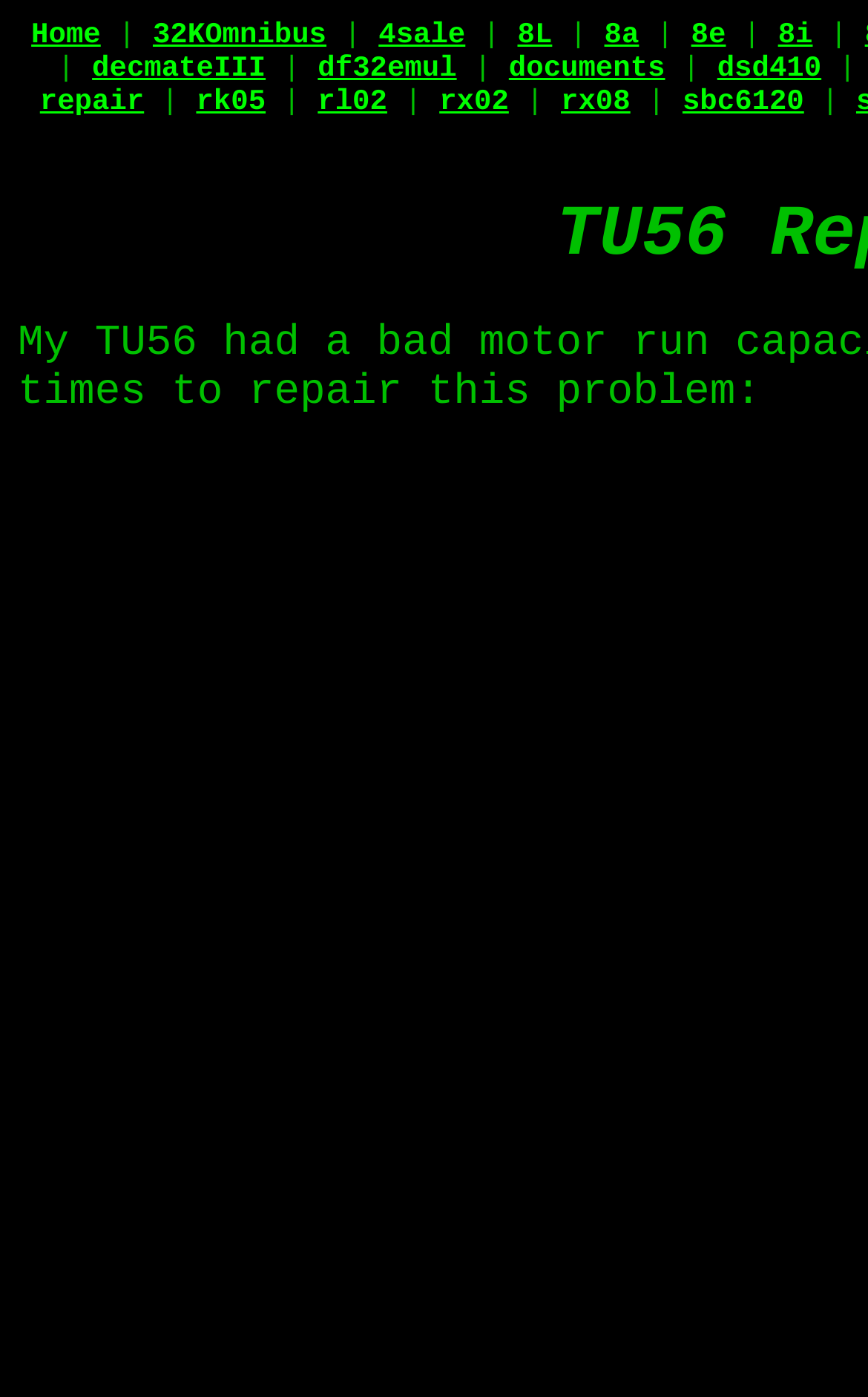Could you provide the bounding box coordinates for the portion of the screen to click to complete this instruction: "view repair page"?

[0.046, 0.061, 0.166, 0.084]